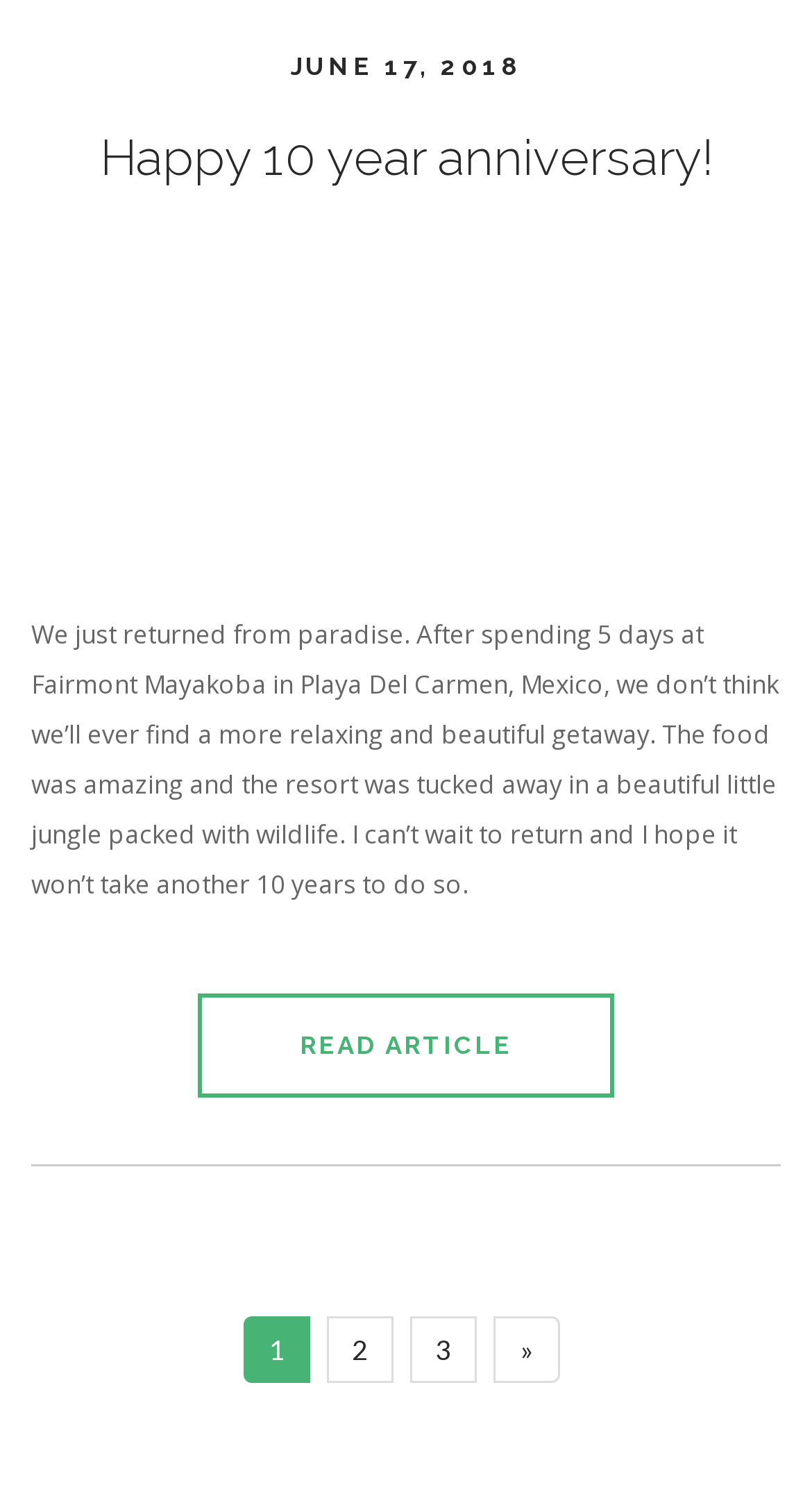Look at the image and write a detailed answer to the question: 
How many pages are there in the article?

The question can be answered by looking at the links at the bottom of the webpage, which are numbered from 1 to 3, indicating that there are at least 3 pages in the article.